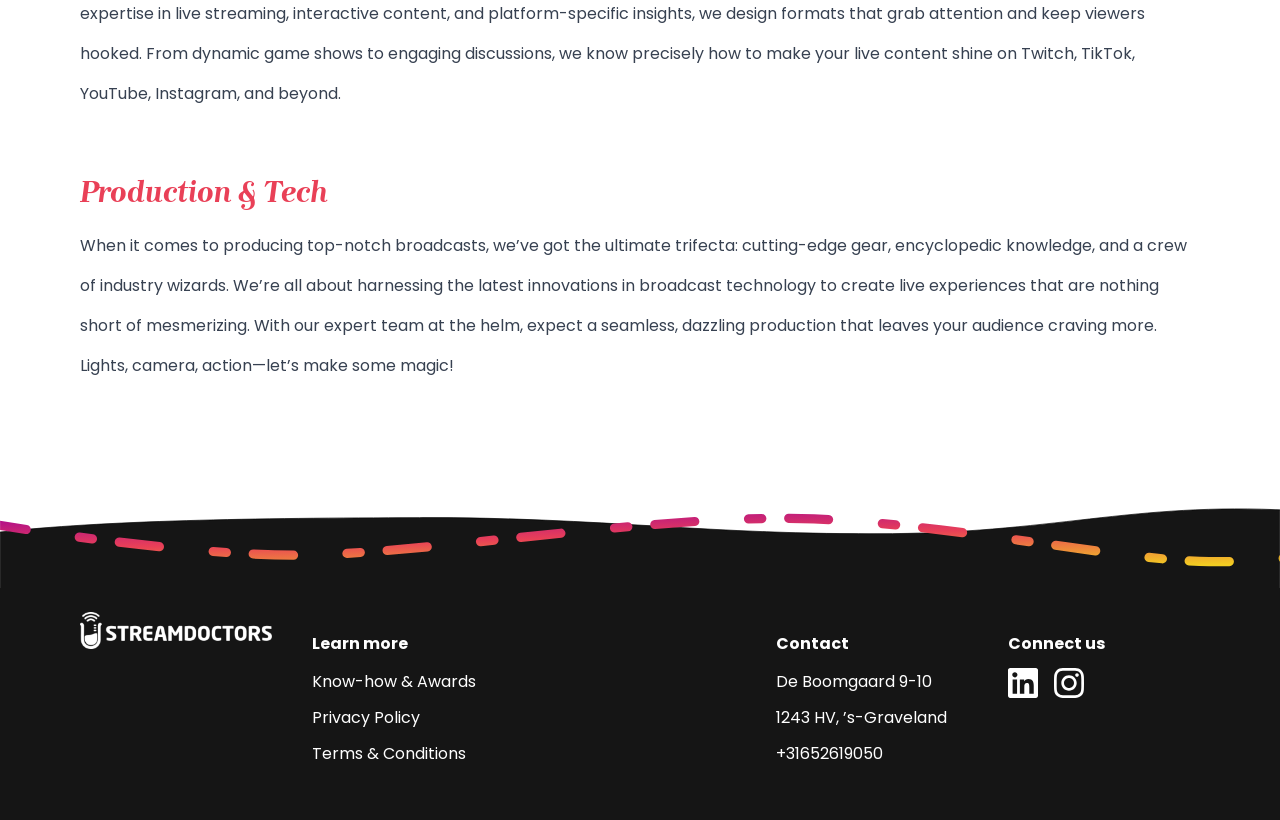Determine the bounding box coordinates for the UI element matching this description: "Cookies".

None